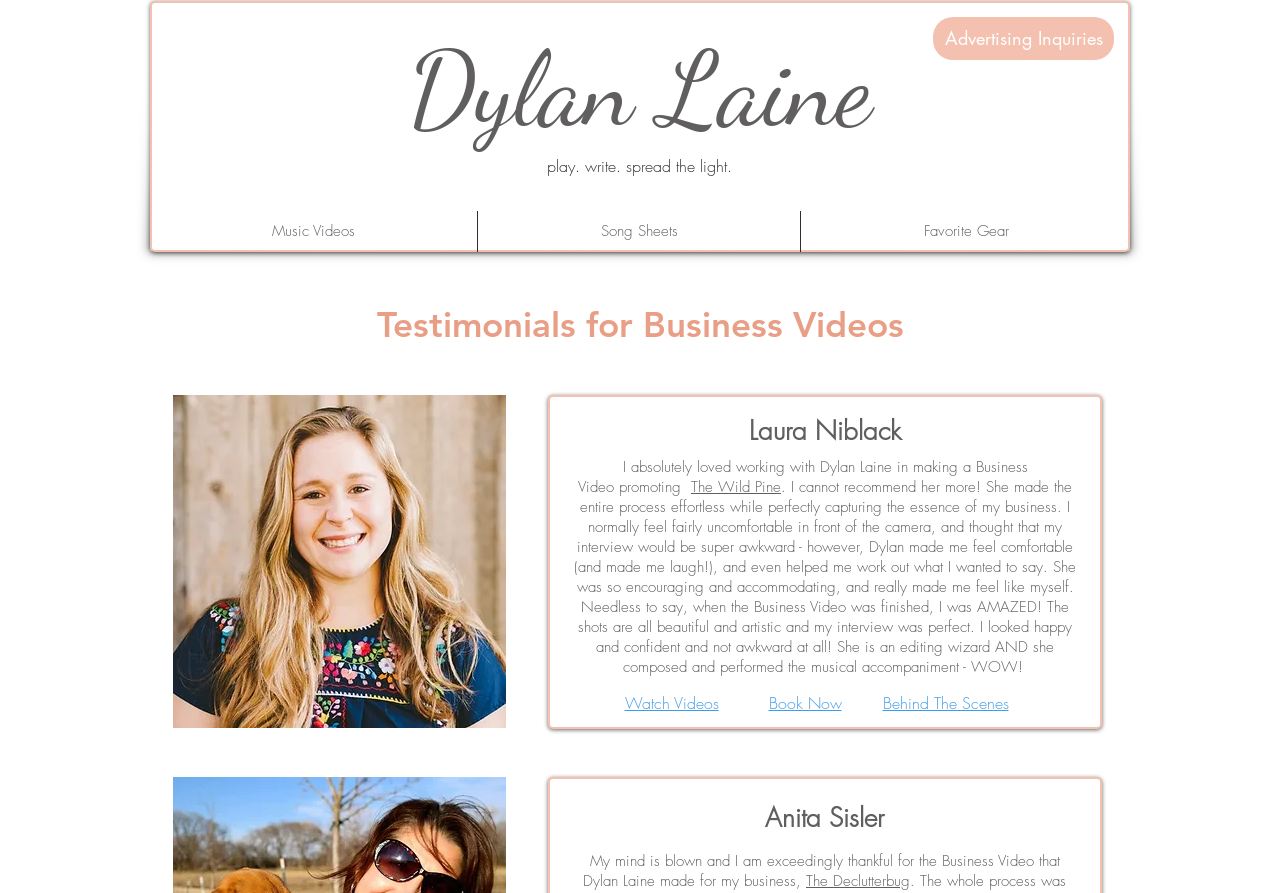What is the name of the business promoted in the testimonial by Laura Niblack?
Using the visual information, answer the question in a single word or phrase.

The Wild Pine